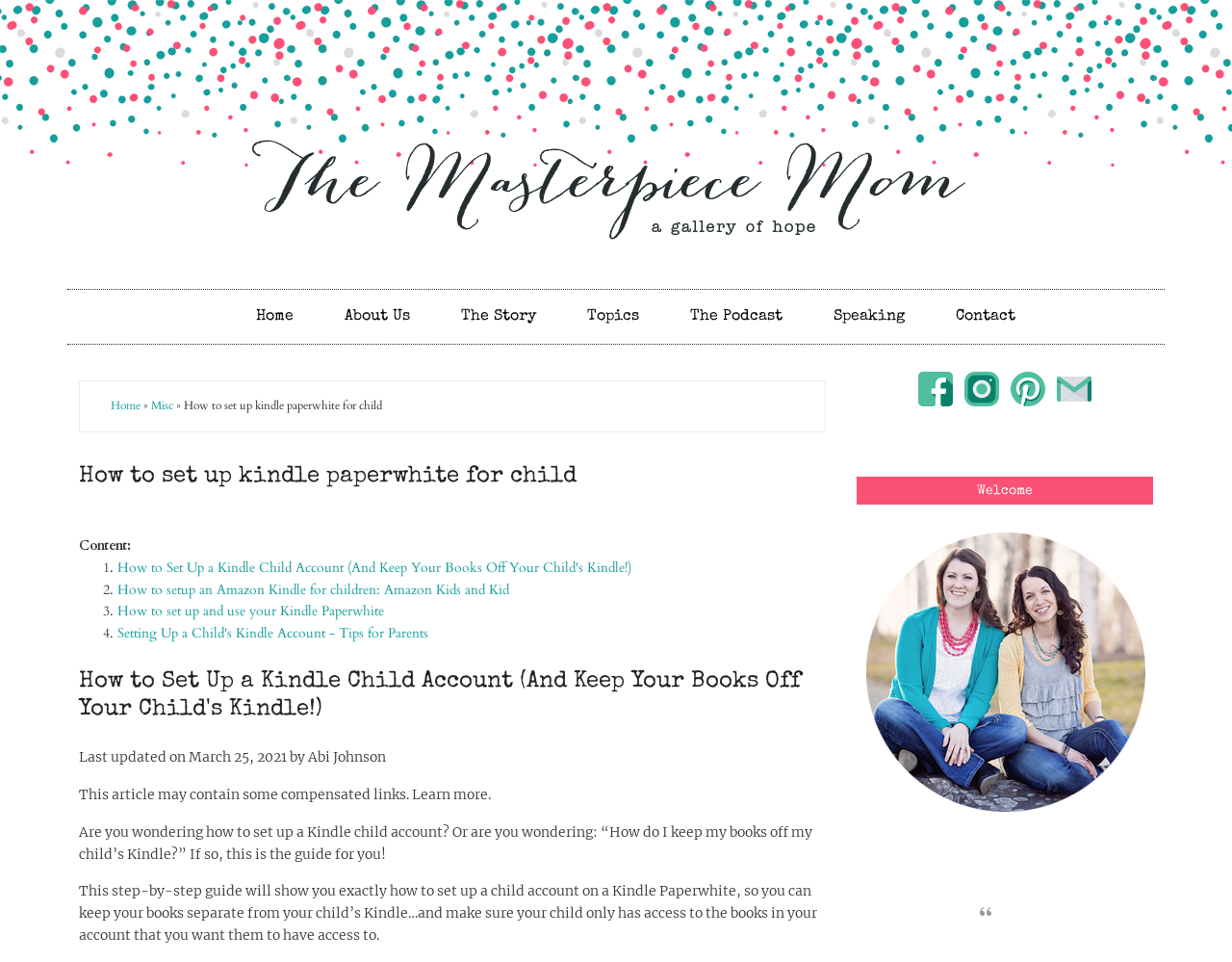Determine the bounding box for the described UI element: "The Story".

[0.355, 0.301, 0.454, 0.357]